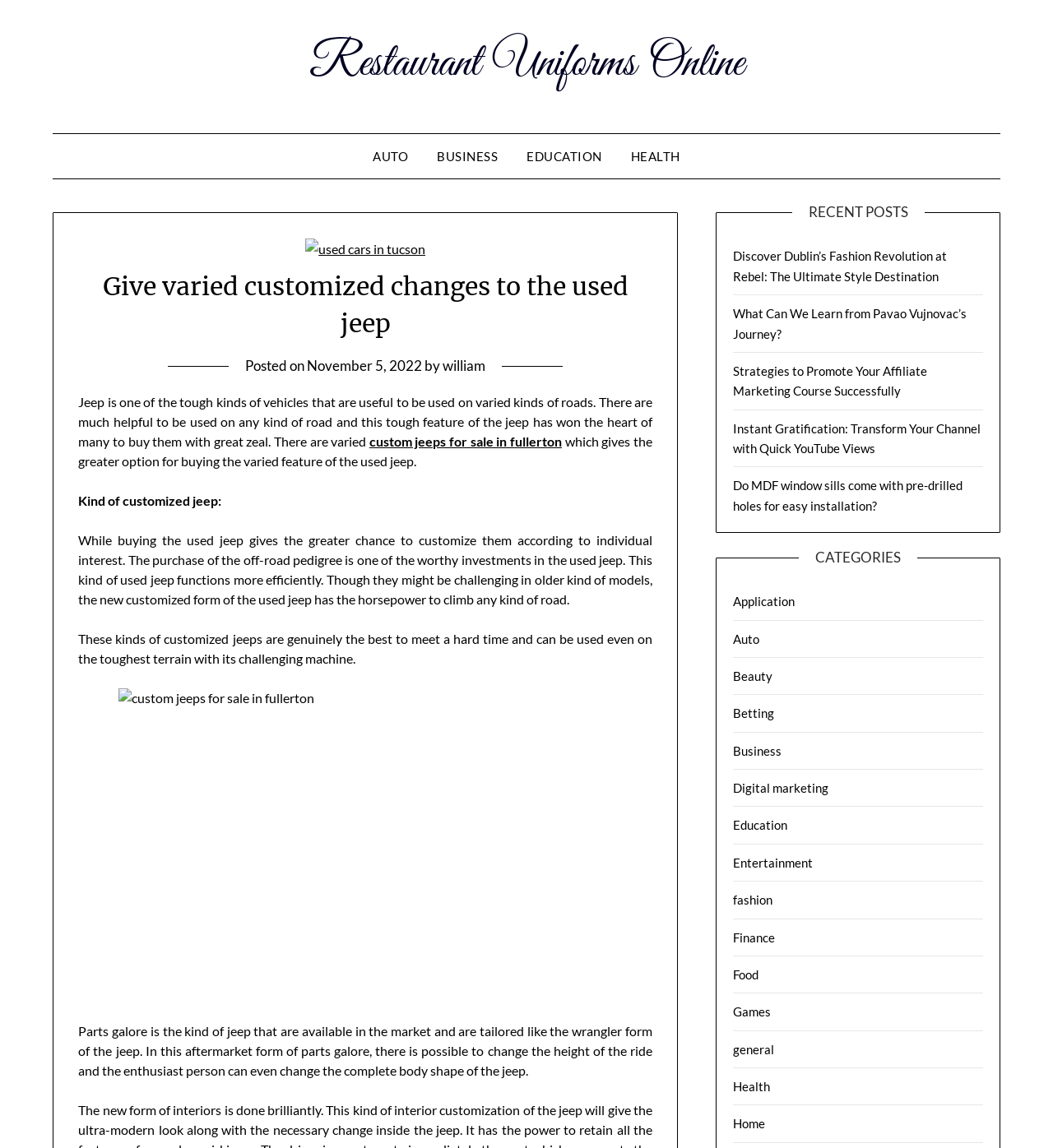Provide a brief response to the question below using one word or phrase:
What is the main topic of the webpage?

Jeep customization